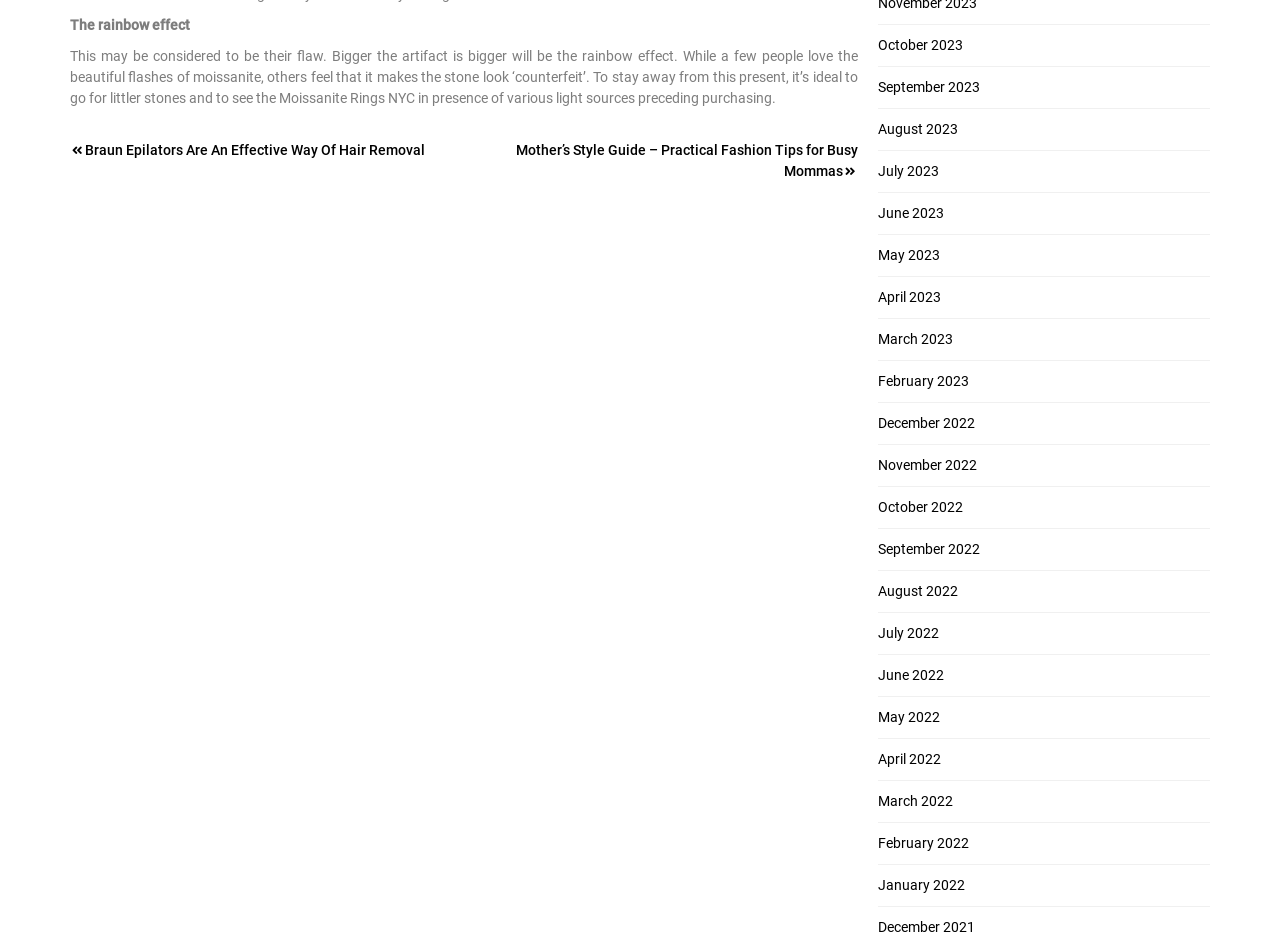Is the webpage related to fashion or beauty?
Please provide a single word or phrase in response based on the screenshot.

Yes